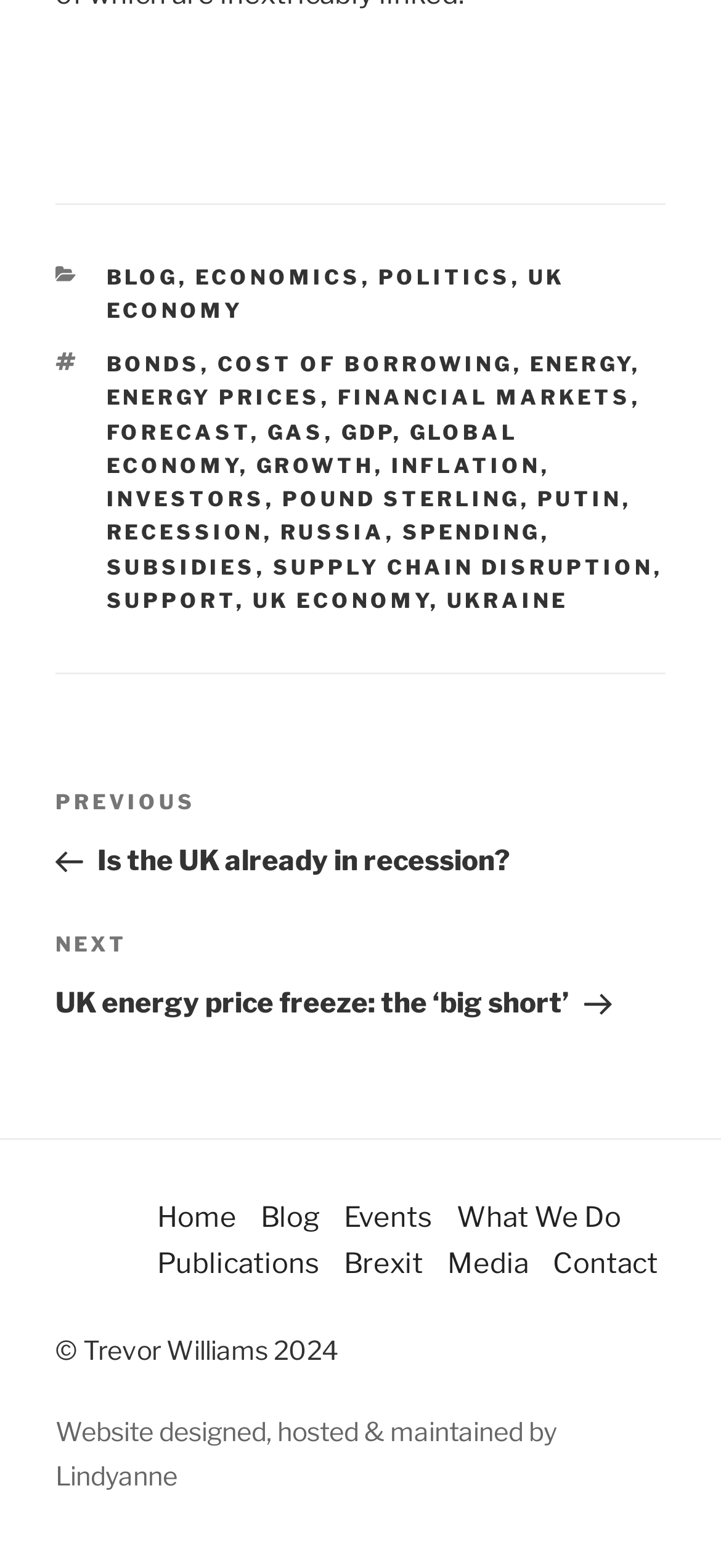Find the bounding box coordinates for the area you need to click to carry out the instruction: "Navigate to the 'Previous Post'". The coordinates should be four float numbers between 0 and 1, indicated as [left, top, right, bottom].

[0.077, 0.501, 0.923, 0.56]